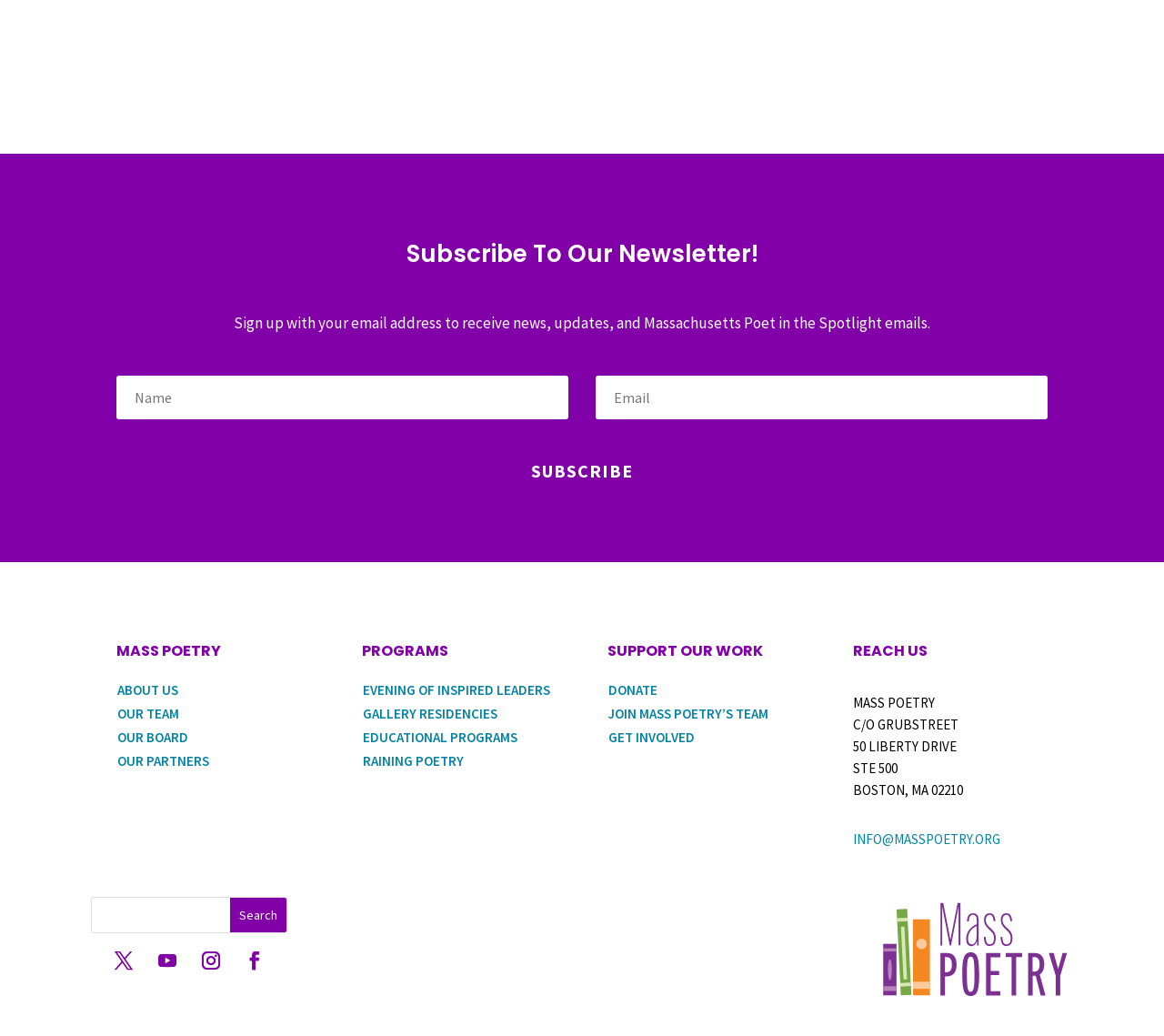How many links are there under 'PROGRAMS'? Observe the screenshot and provide a one-word or short phrase answer.

4